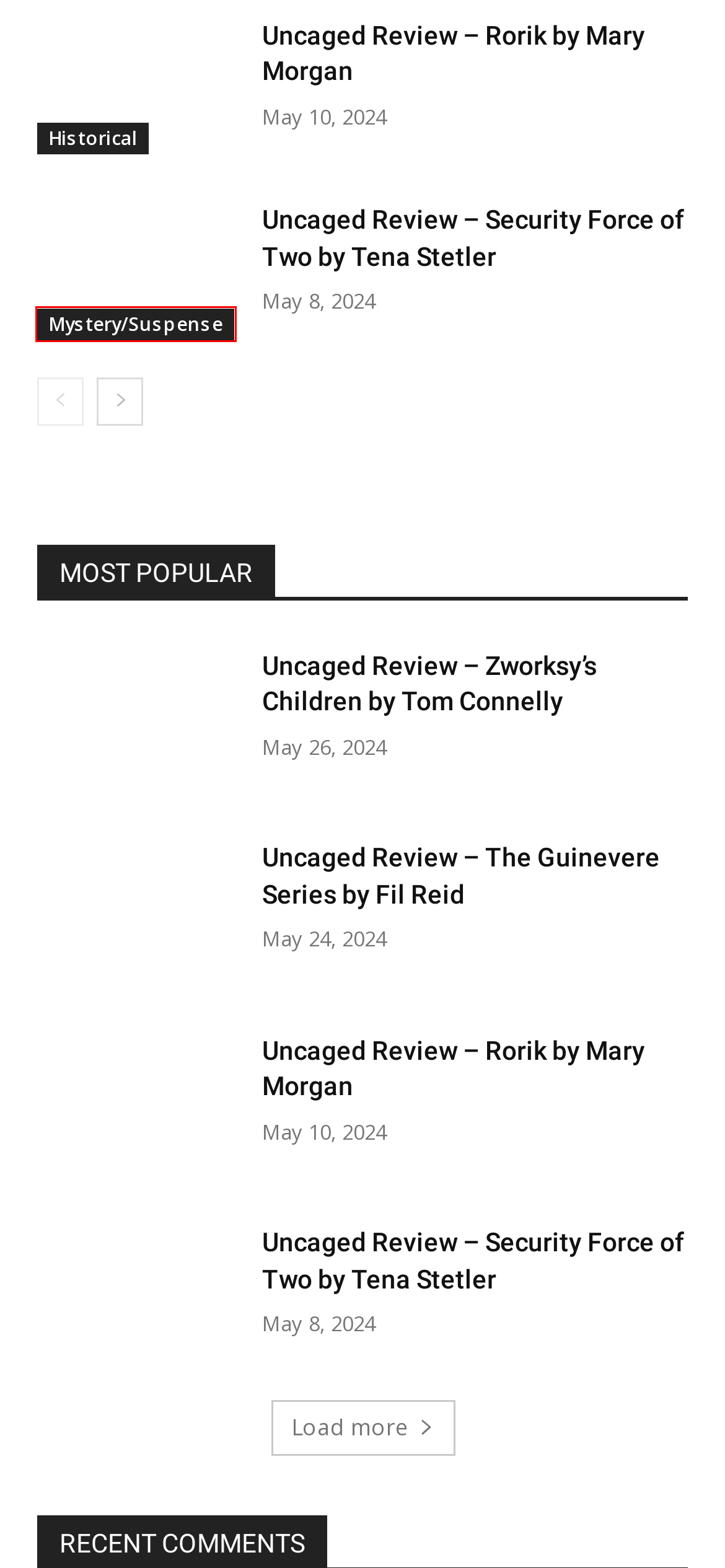You have received a screenshot of a webpage with a red bounding box indicating a UI element. Please determine the most fitting webpage description that matches the new webpage after clicking on the indicated element. The choices are:
A. Uncaged Book Reviews | Book Reviews, Author Features and more
B. Uncaged Review – Rorik by Mary Morgan | Uncaged Book Reviews
C. Mystery/Suspense | Uncaged Book Reviews
D. Romance | Uncaged Book Reviews
E. Uncaged Review – Security Force of Two by Tena Stetler | Uncaged Book Reviews
F. Historical | Uncaged Book Reviews
G. Uncaged Review – Zworksy’s Children by Tom Connelly | Uncaged Book Reviews
H. Uncaged Review: I, Angel by JC Andrijeski | Uncaged Book Reviews

C